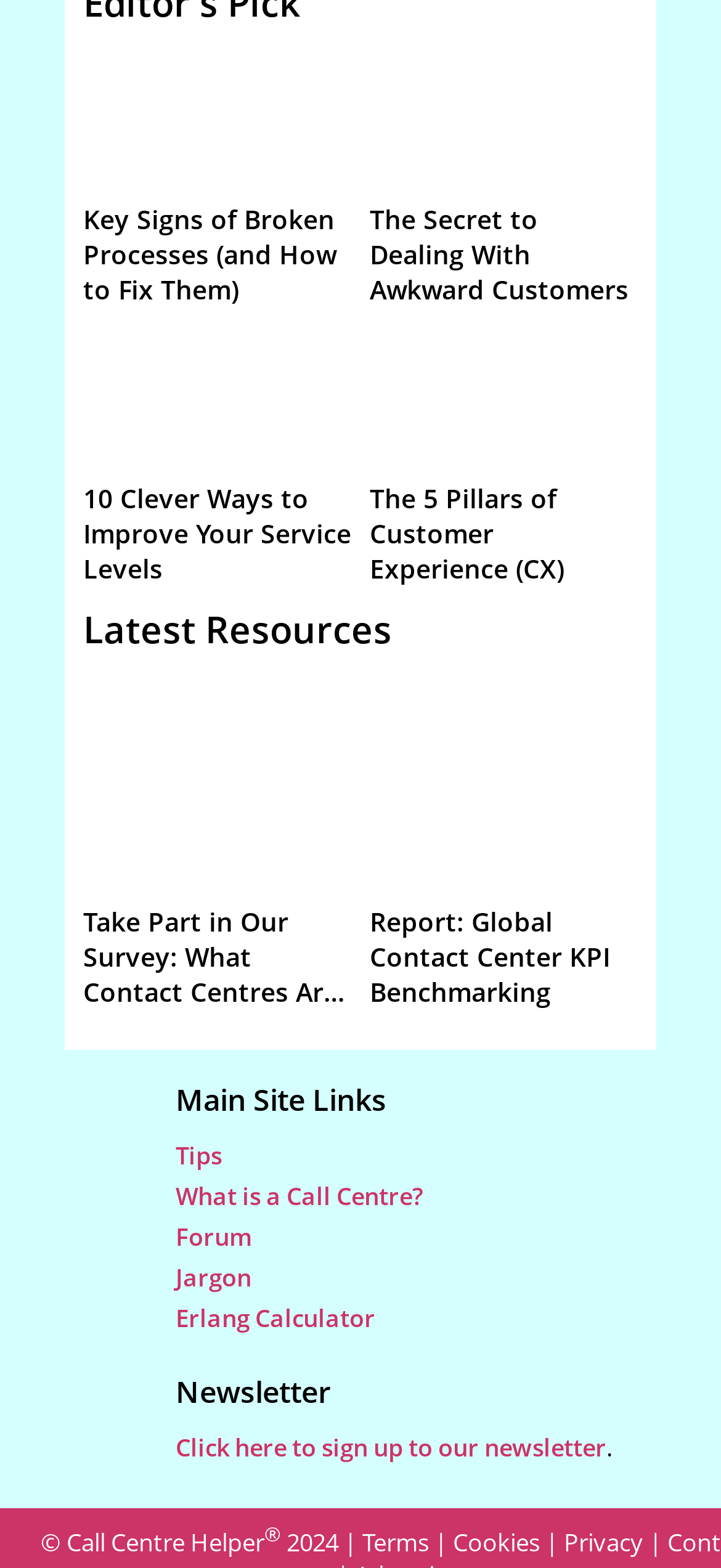Determine the bounding box coordinates of the area to click in order to meet this instruction: "Read the report on Global Contact Center KPI Benchmarking".

[0.513, 0.576, 0.846, 0.643]